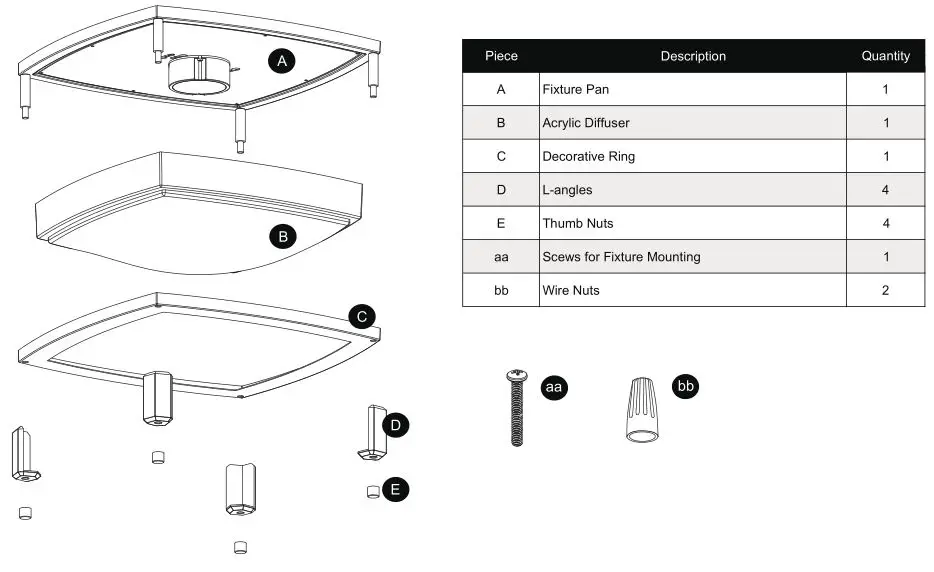Compose an extensive description of the image.

The image illustrates an assembly guide for a lighting fixture, detailing various components included in the package. It features labeled parts such as the Fixture Pan (A), Acrylic Diffuser (B), Decorative Ring (C), L-angles (D), and Thumb Nuts (E), along with screws for fixture mounting (aa) and wire nuts (bb). The accompanying table outlines each piece's description and quantity, providing essential information for installation. This visual guide aims to assist users in successfully assembling the fixture, ensuring they have all necessary components at hand.